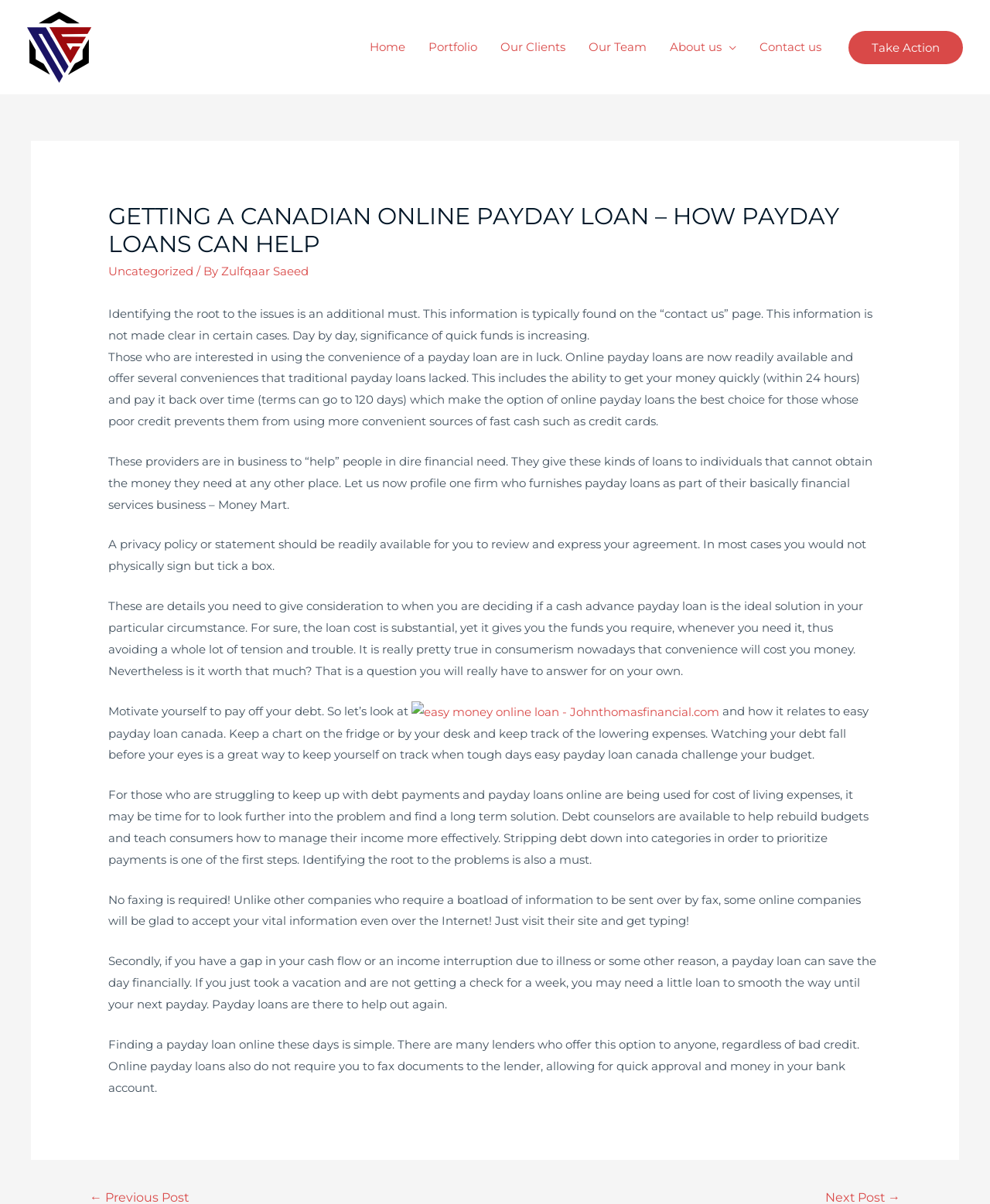Please answer the following question using a single word or phrase: 
How long can the terms of online payday loans go up to?

120 days